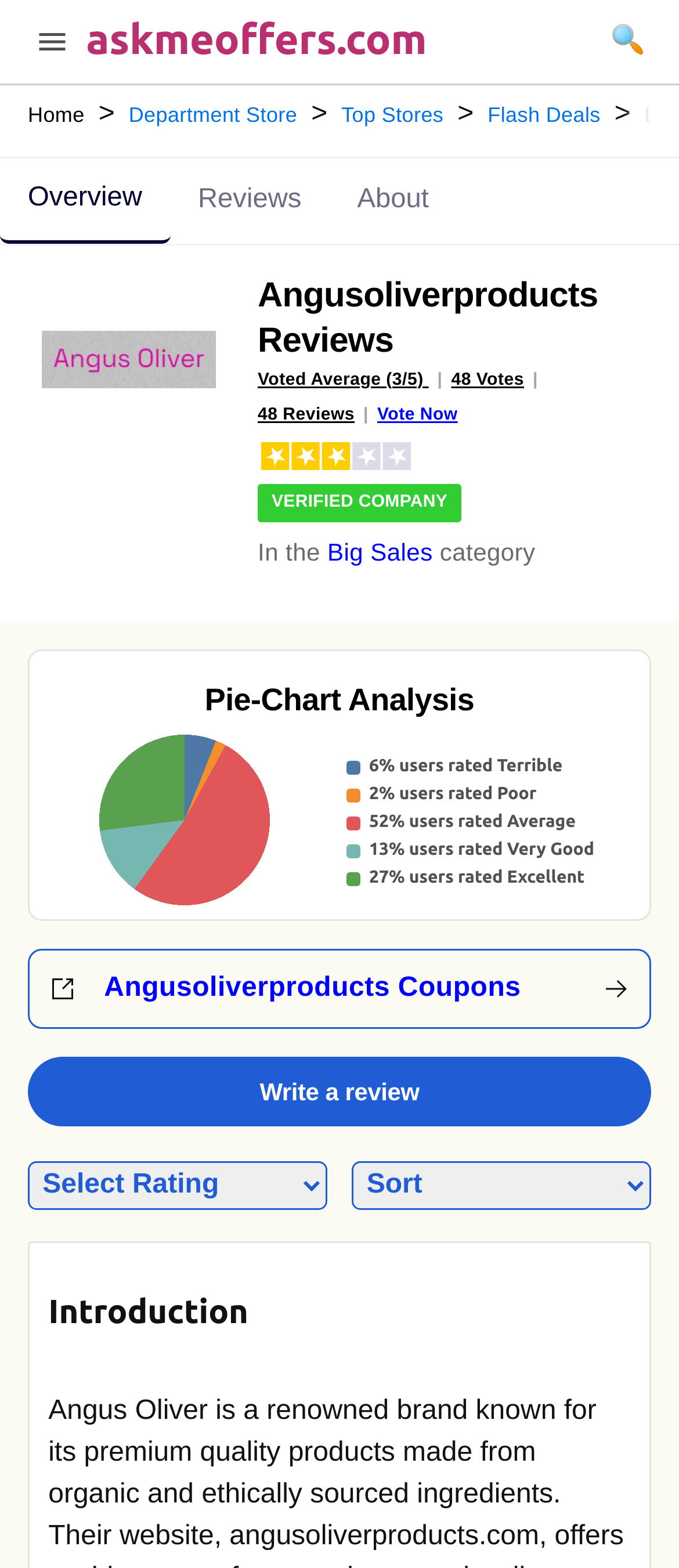Provide the bounding box coordinates of the HTML element this sentence describes: "Top Stores". The bounding box coordinates consist of four float numbers between 0 and 1, i.e., [left, top, right, bottom].

[0.482, 0.046, 0.674, 0.1]